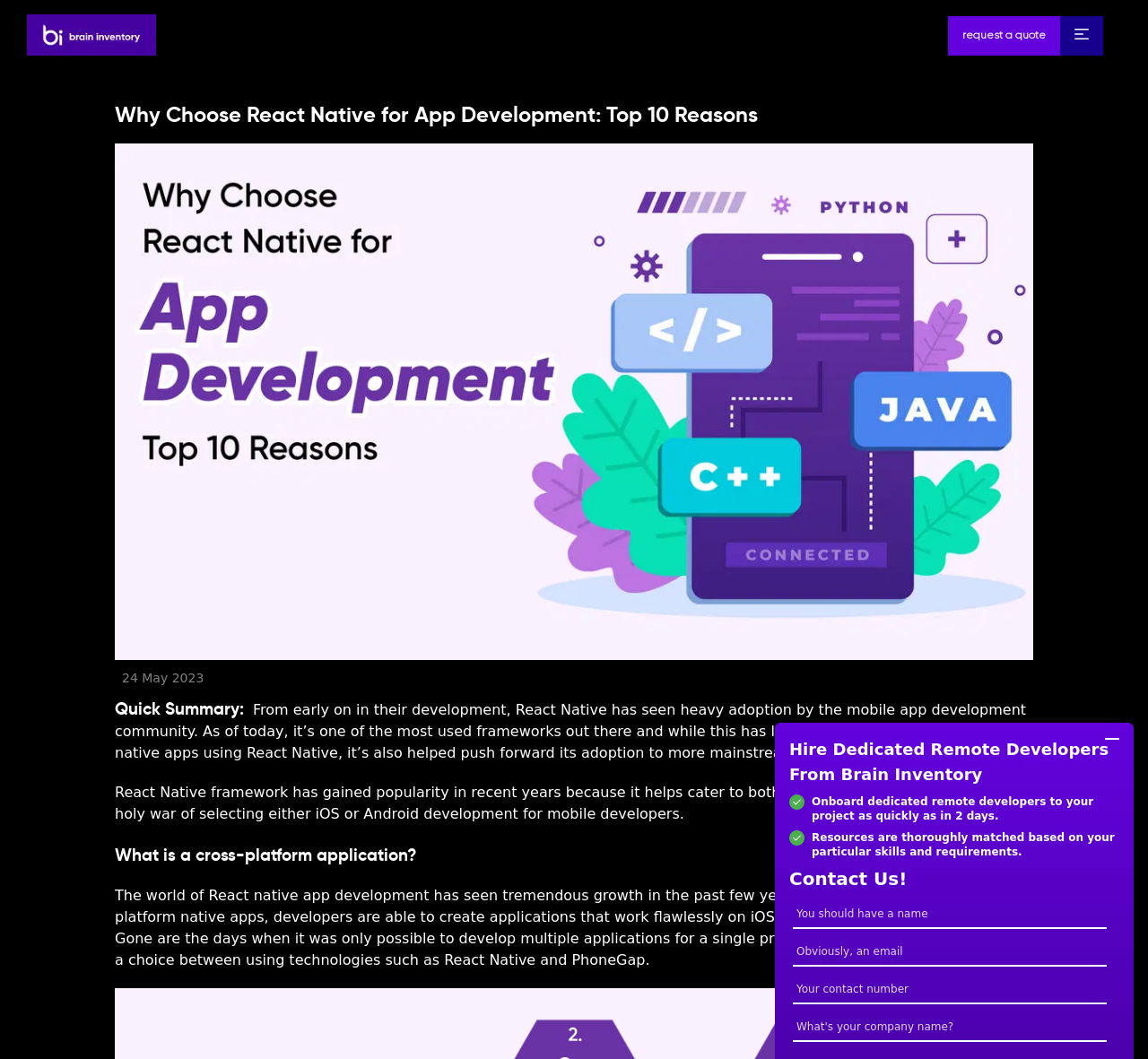Identify the bounding box coordinates for the UI element mentioned here: "React native app development". Provide the coordinates as four float values between 0 and 1, i.e., [left, top, right, bottom].

[0.182, 0.837, 0.374, 0.853]